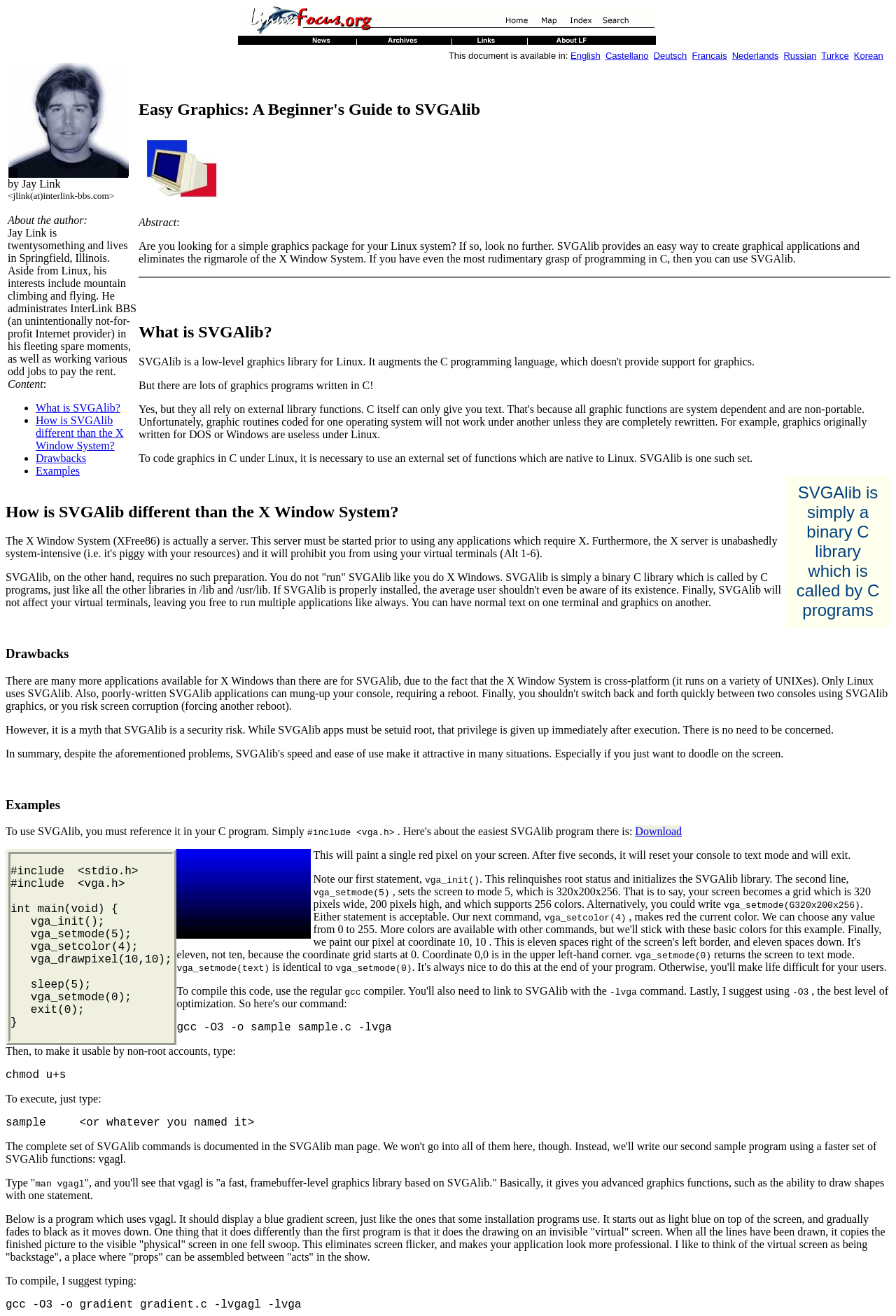Please locate the clickable area by providing the bounding box coordinates to follow this instruction: "Read about what is SVGAlib".

[0.04, 0.305, 0.134, 0.314]